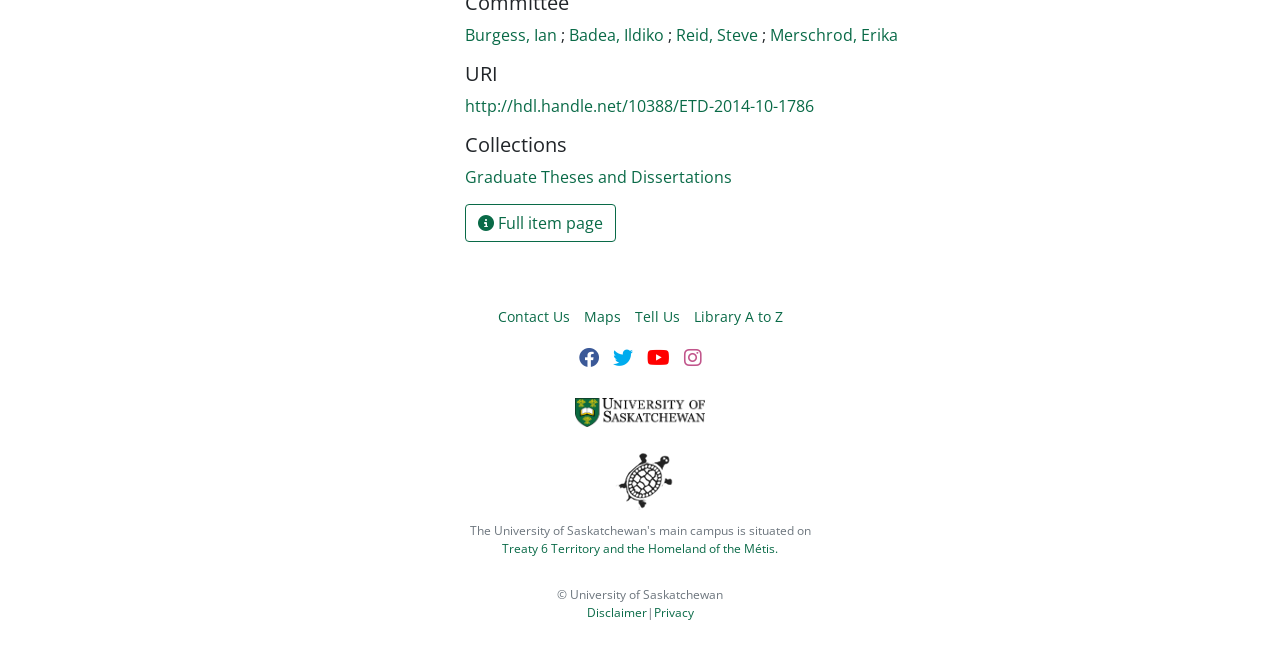Can you find the bounding box coordinates for the element to click on to achieve the instruction: "View full item page"?

[0.363, 0.304, 0.481, 0.361]